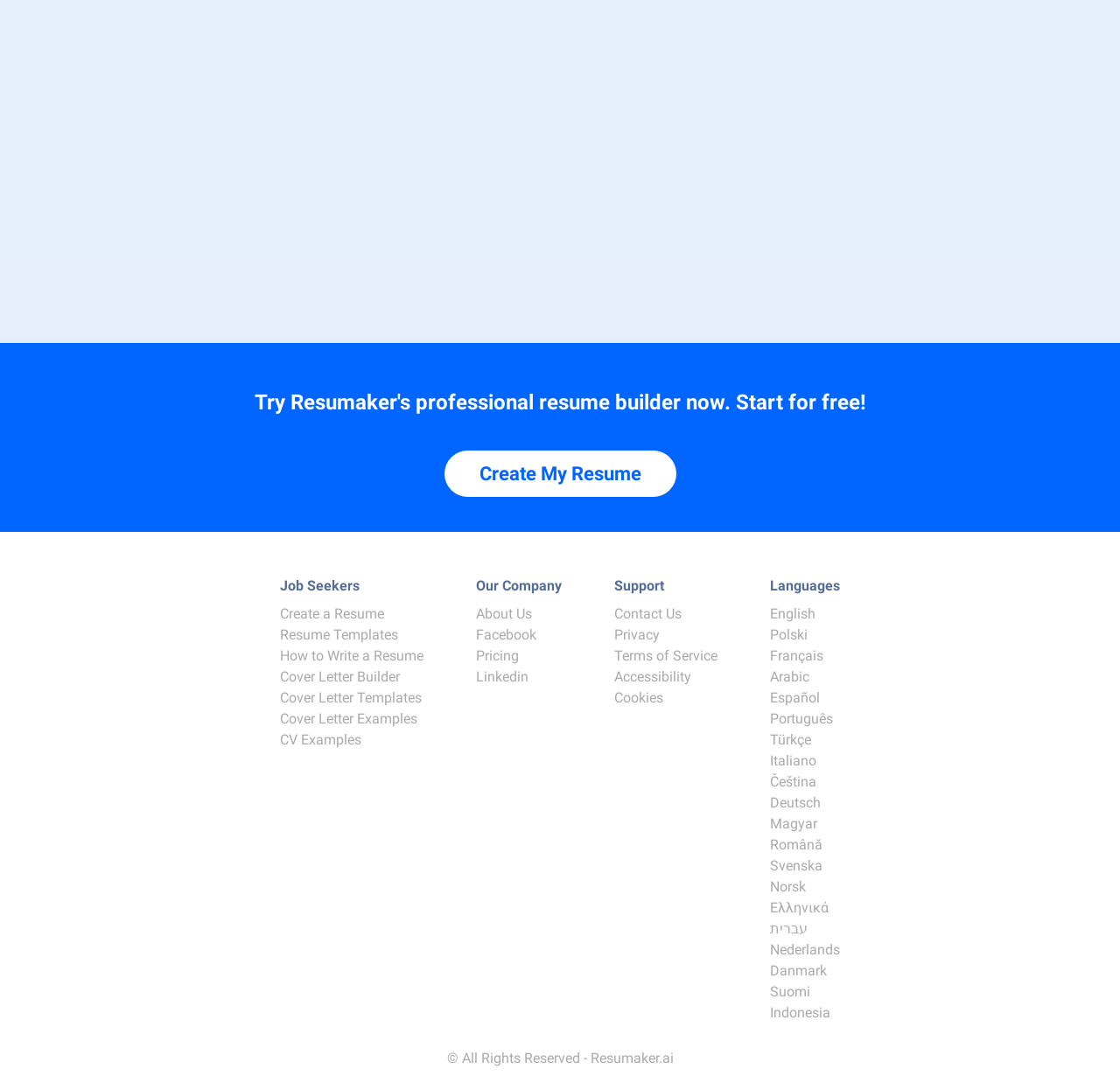Identify the bounding box coordinates of the region I need to click to complete this instruction: "Write a cover letter".

[0.25, 0.621, 0.357, 0.637]